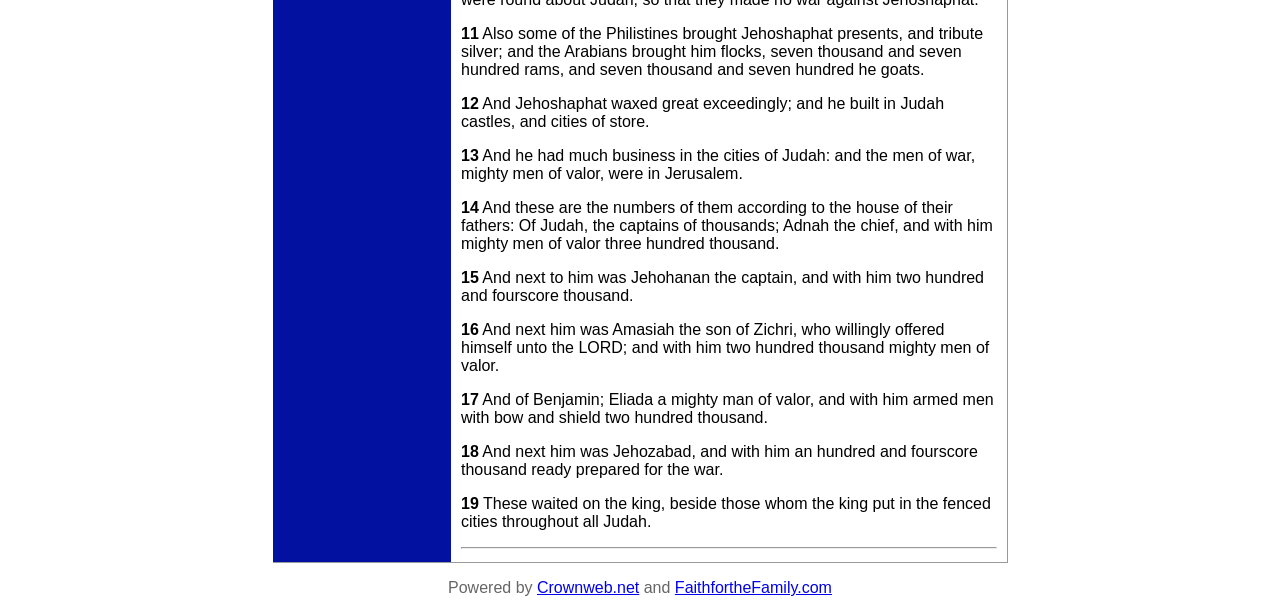What is the chapter number of the first verse?
Using the visual information, reply with a single word or short phrase.

11